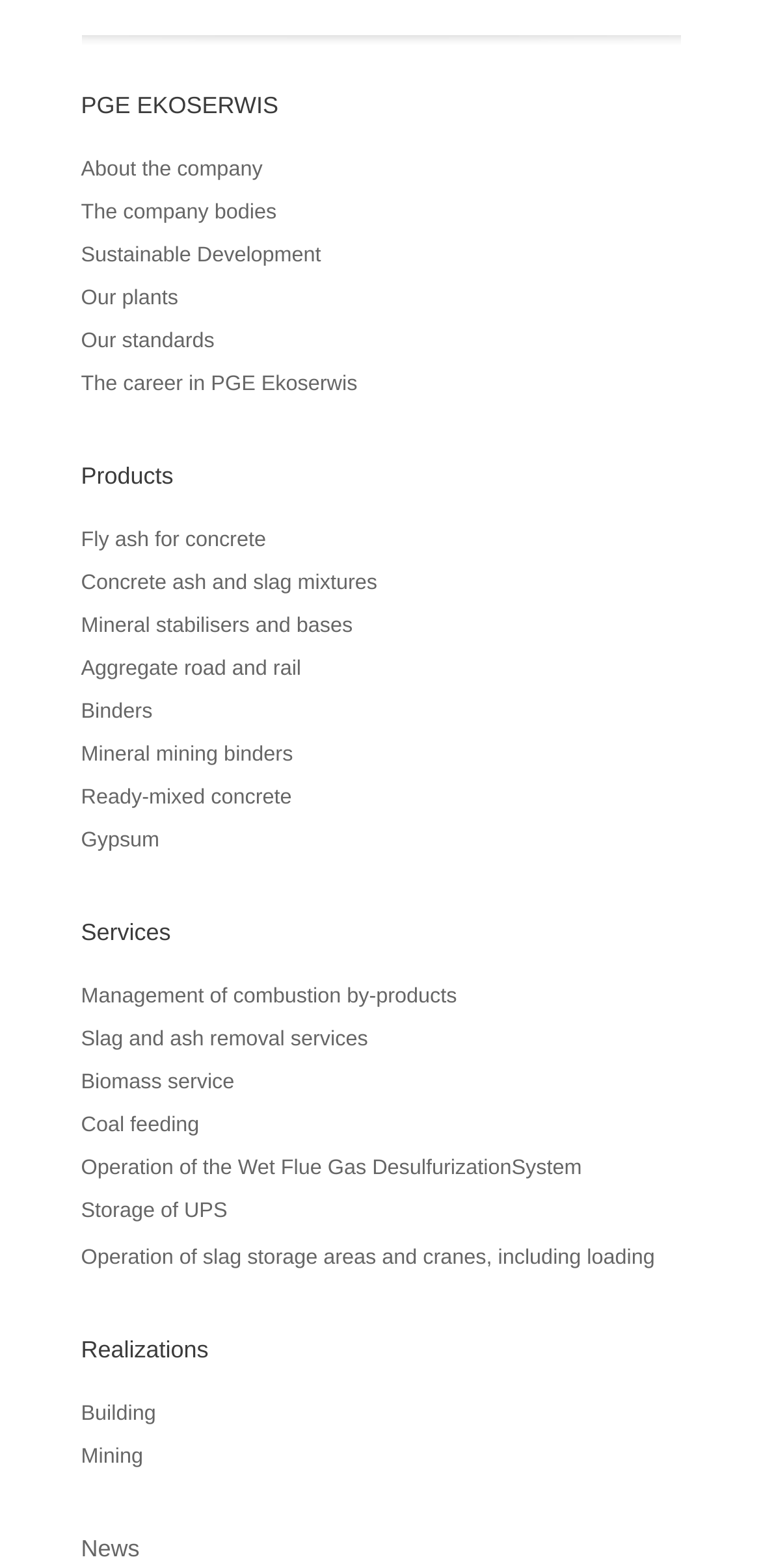Can you find the bounding box coordinates for the element that needs to be clicked to execute this instruction: "Read news"? The coordinates should be given as four float numbers between 0 and 1, i.e., [left, top, right, bottom].

[0.106, 0.978, 0.183, 0.996]